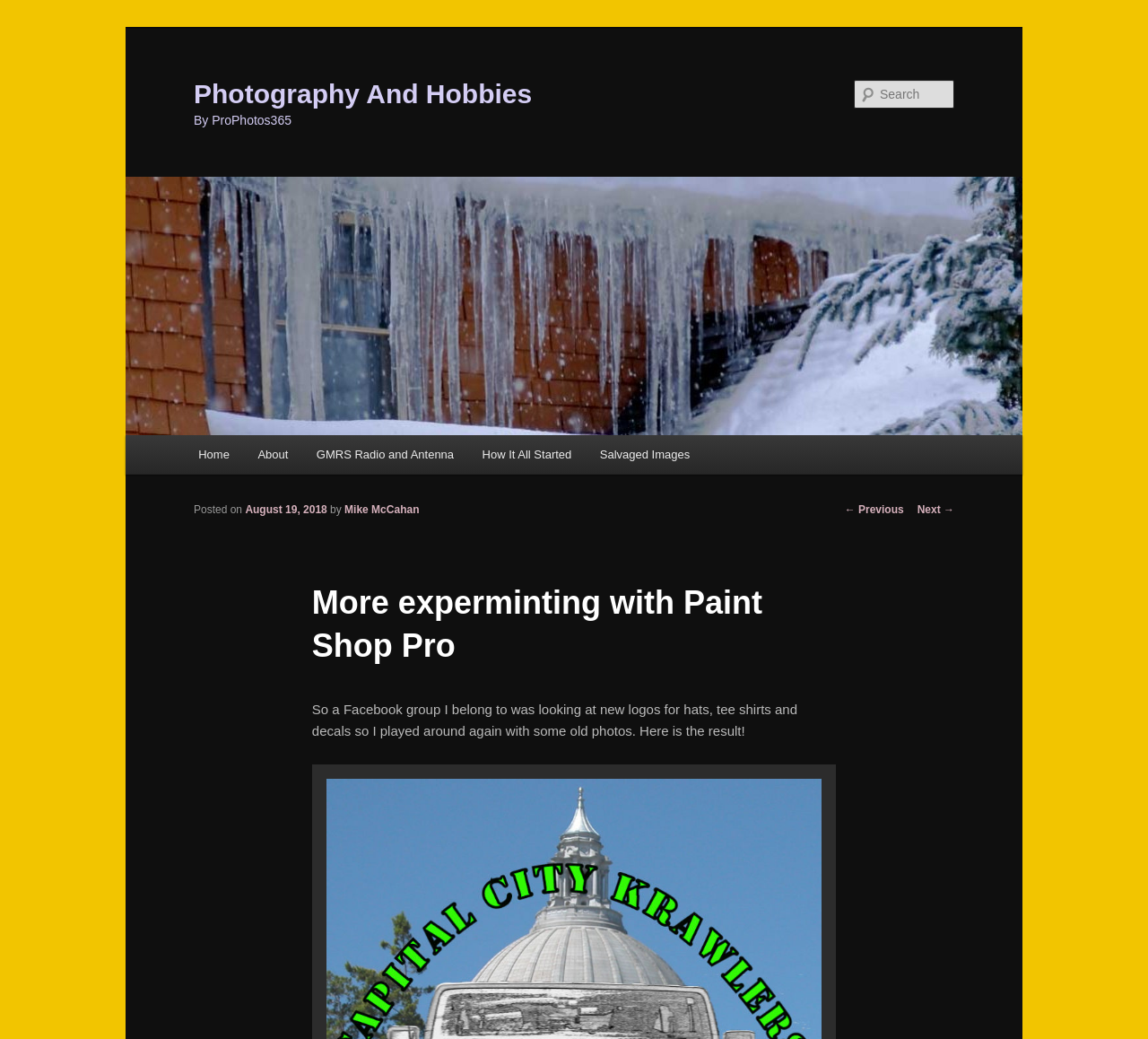Determine the bounding box coordinates of the region to click in order to accomplish the following instruction: "Go to home page". Provide the coordinates as four float numbers between 0 and 1, specifically [left, top, right, bottom].

[0.16, 0.419, 0.212, 0.456]